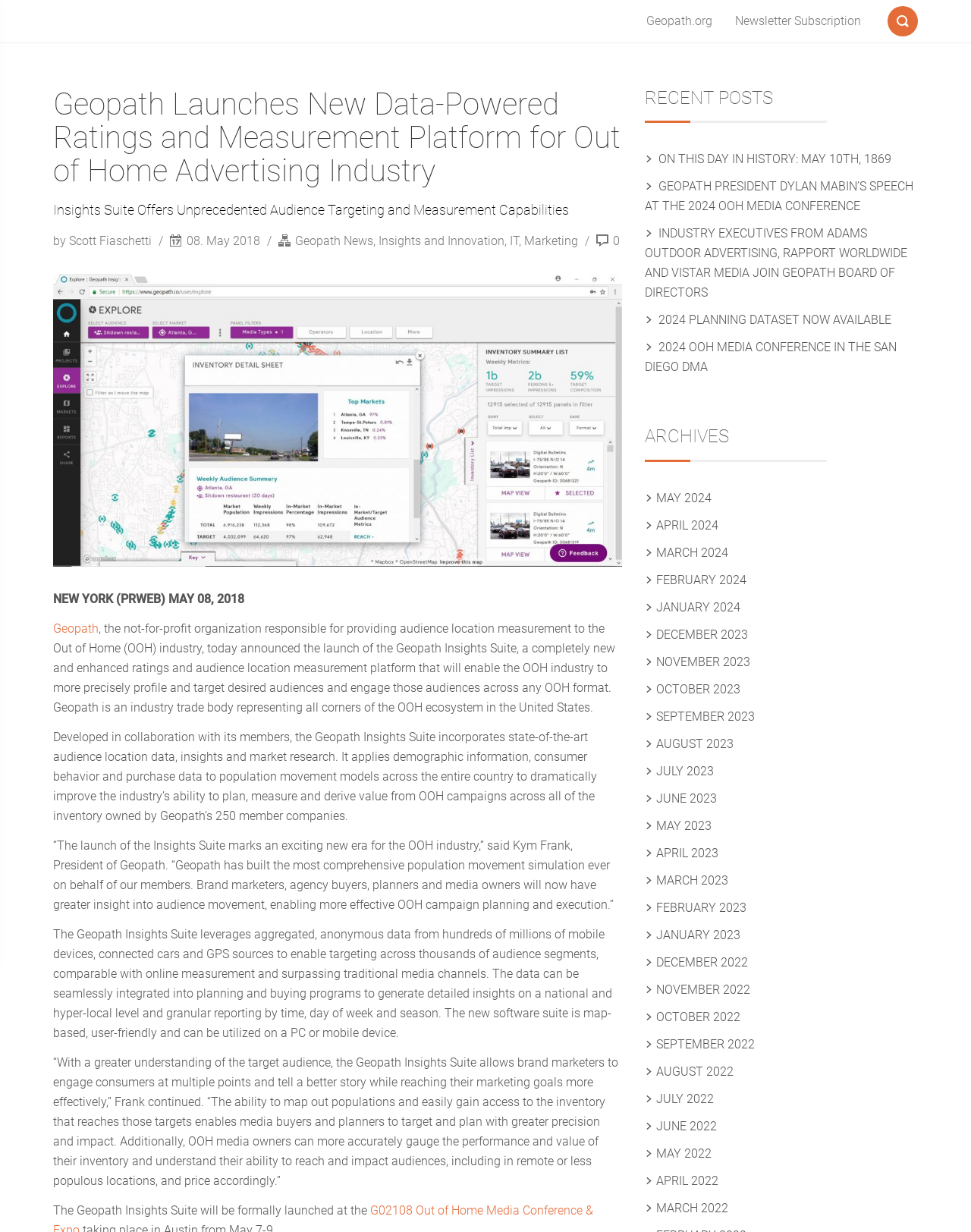Utilize the details in the image to give a detailed response to the question: What is the purpose of the Geopath Insights Suite?

The Geopath Insights Suite is designed to enable brand marketers to engage consumers at multiple points and tell a better story while reaching their marketing goals more effectively, by providing a greater understanding of the target audience and allowing media buyers and planners to target and plan with greater precision and impact.